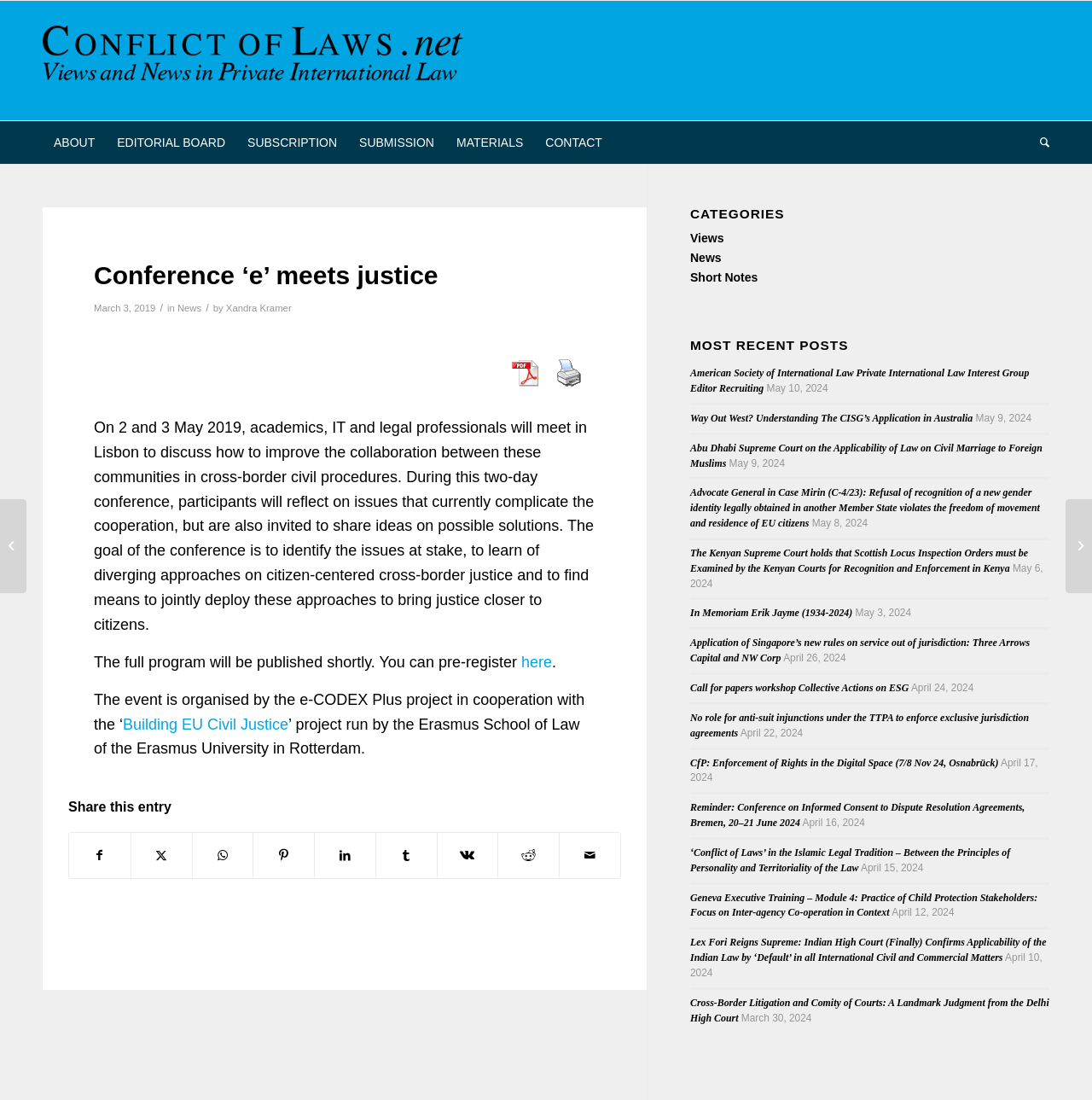Determine the bounding box coordinates of the clickable element to achieve the following action: 'Share this entry on Facebook'. Provide the coordinates as four float values between 0 and 1, formatted as [left, top, right, bottom].

[0.063, 0.757, 0.119, 0.798]